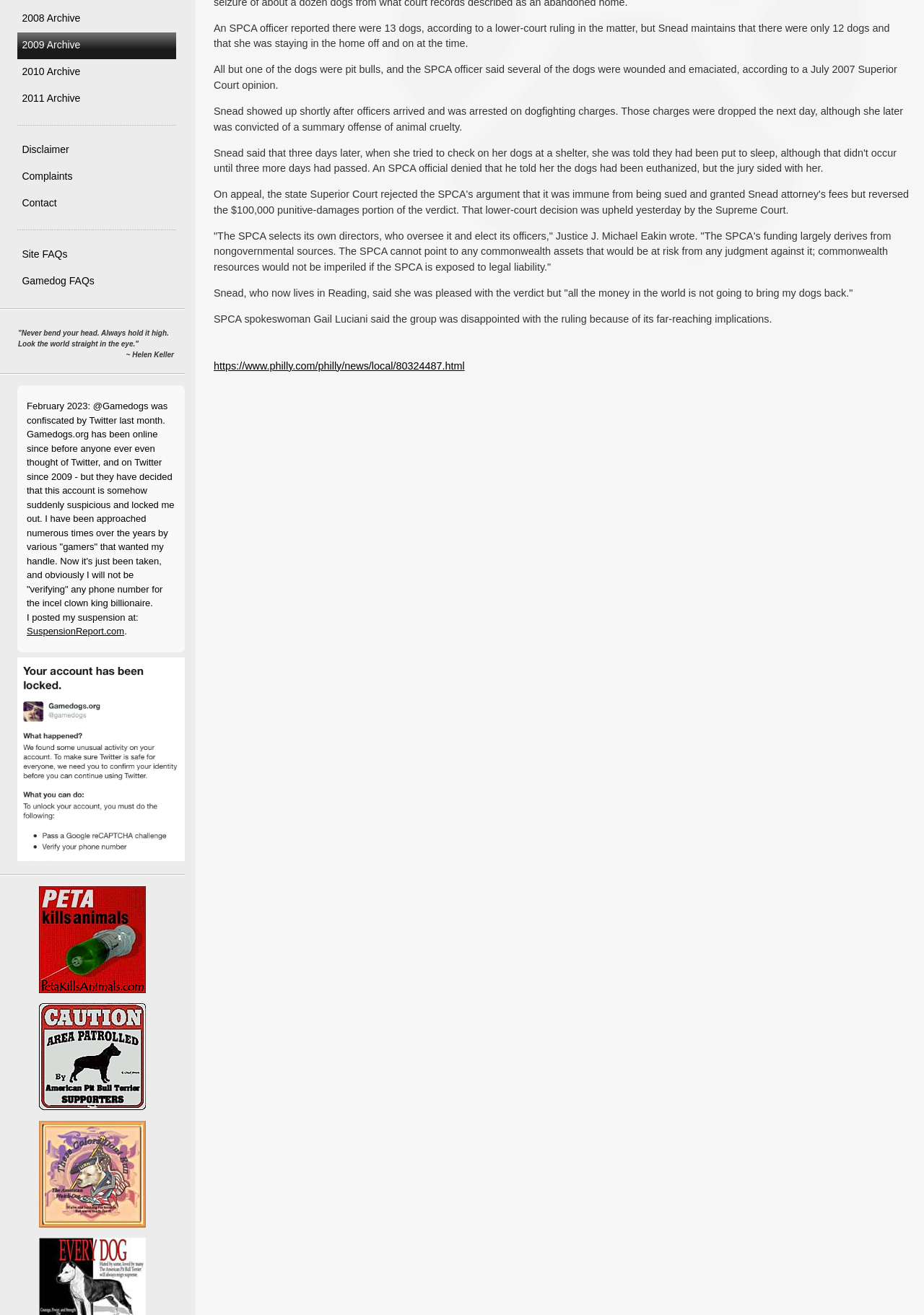Please find the bounding box for the following UI element description. Provide the coordinates in (top-left x, top-left y, bottom-right x, bottom-right y) format, with values between 0 and 1: 2011 Archive

[0.022, 0.066, 0.187, 0.086]